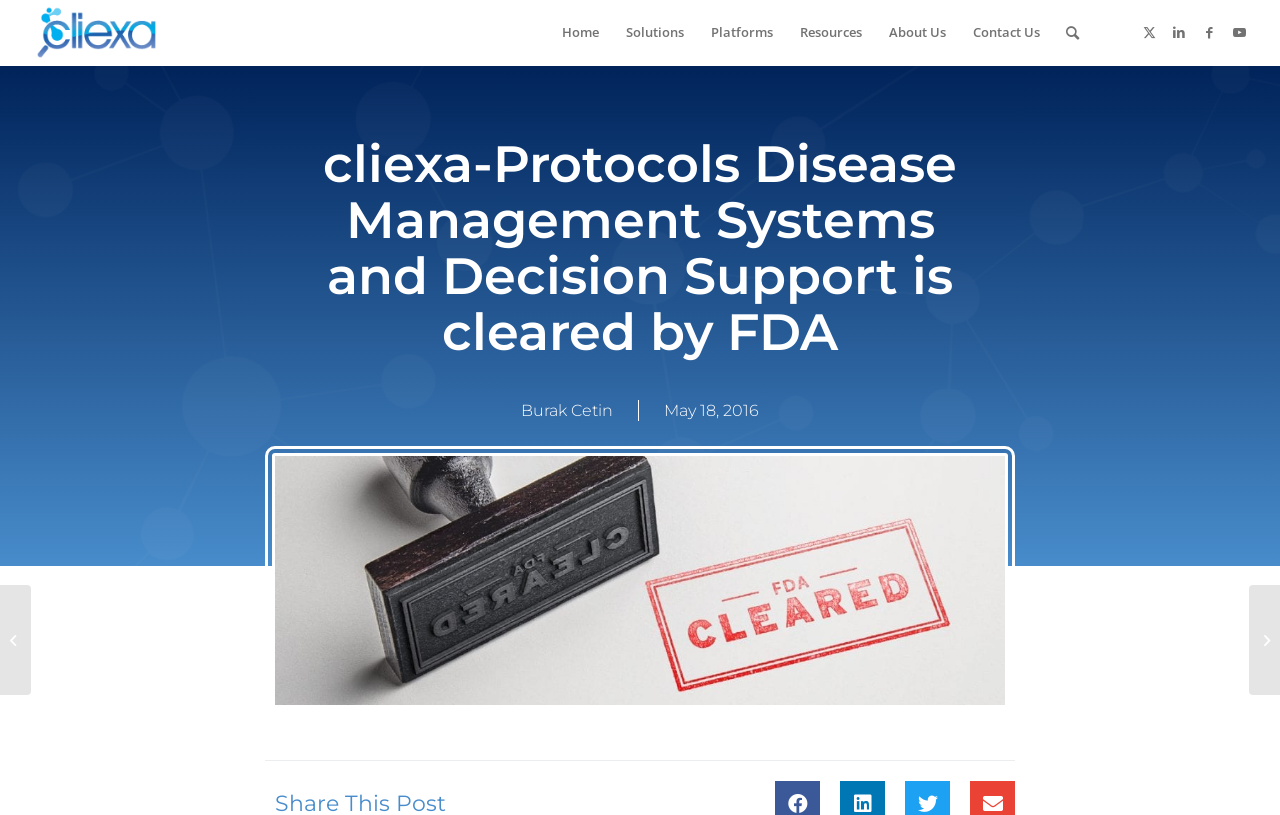Identify the coordinates of the bounding box for the element described below: "May 18, 2016". Return the coordinates as four float numbers between 0 and 1: [left, top, right, bottom].

[0.519, 0.491, 0.593, 0.517]